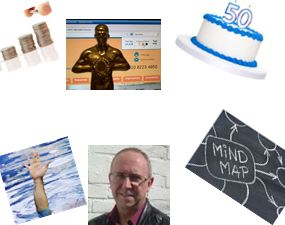Formulate a detailed description of the image content.

The image features a dynamic montage highlighting various thematic elements. At its center is a figure, presumably a male, showing a warm smile, likely celebrating a personal milestone such as a birthday, emphasized by the presence of a blue and white cake adorned with the number "50." Surrounding him are diverse symbols that convey creativity and achievement: a stack of coins representing financial growth, an Oscar-like trophy symbolizing excellence, and a chalkboard featuring a mind map, indicative of brainstorming or planning activities. Additionally, there’s a hand raised from a water scene, possibly suggesting activities related to swimming or water sports. This diverse collection of images reflects themes of celebration, success, and innovative thinking, resonating with the overarching concept of visually impactful content in digital marketing.